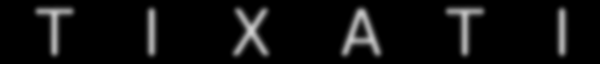Utilize the details in the image to give a detailed response to the question: What is Tixati recognized for?

According to the caption, Tixati is recognized for providing advanced features like detailed bandwidth management, scheduling downloads, and support for various torrent protocols, which appeals to both novice and experienced users.